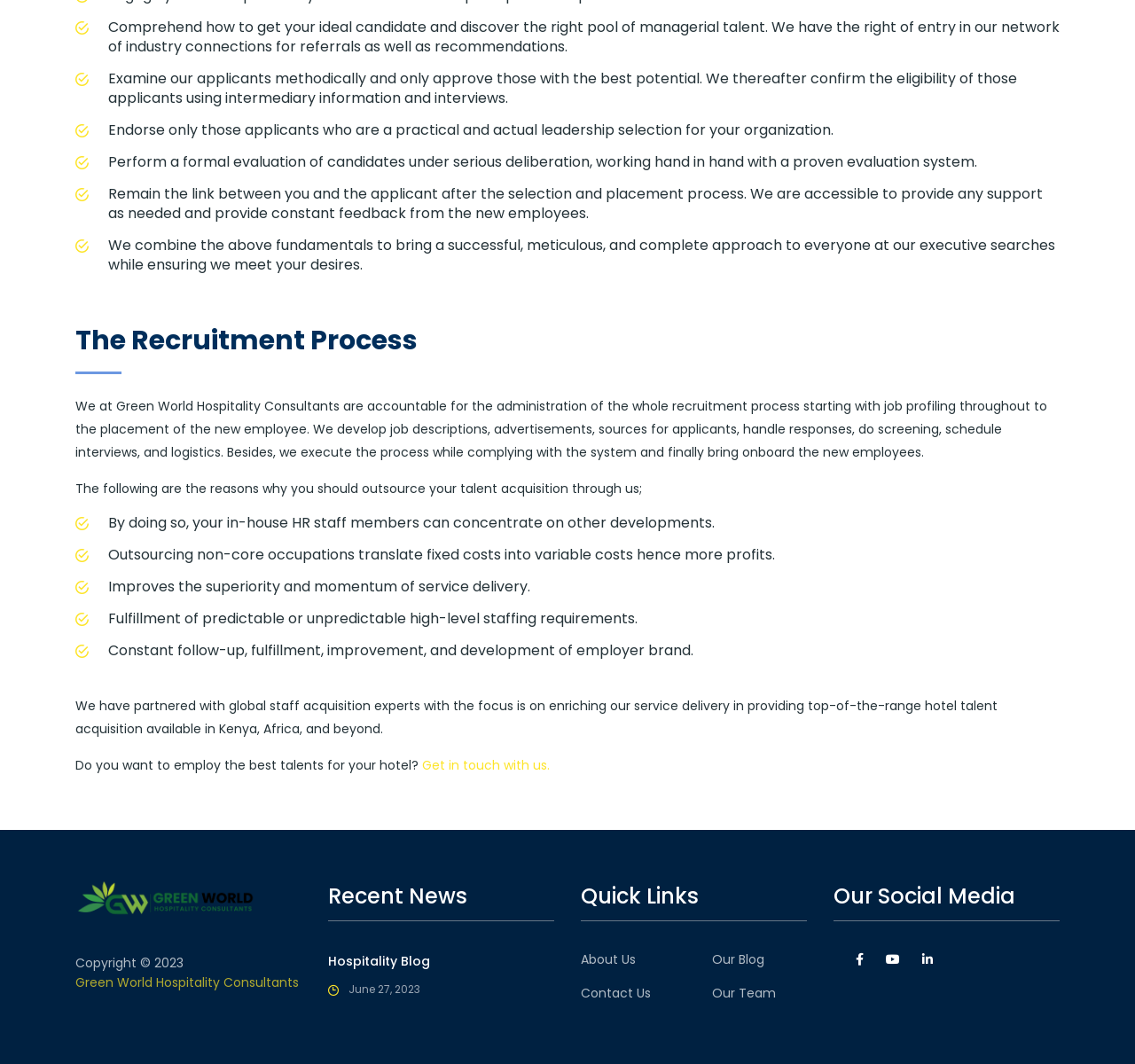Can you find the bounding box coordinates for the element that needs to be clicked to execute this instruction: "Add to Cart"? The coordinates should be given as four float numbers between 0 and 1, i.e., [left, top, right, bottom].

None